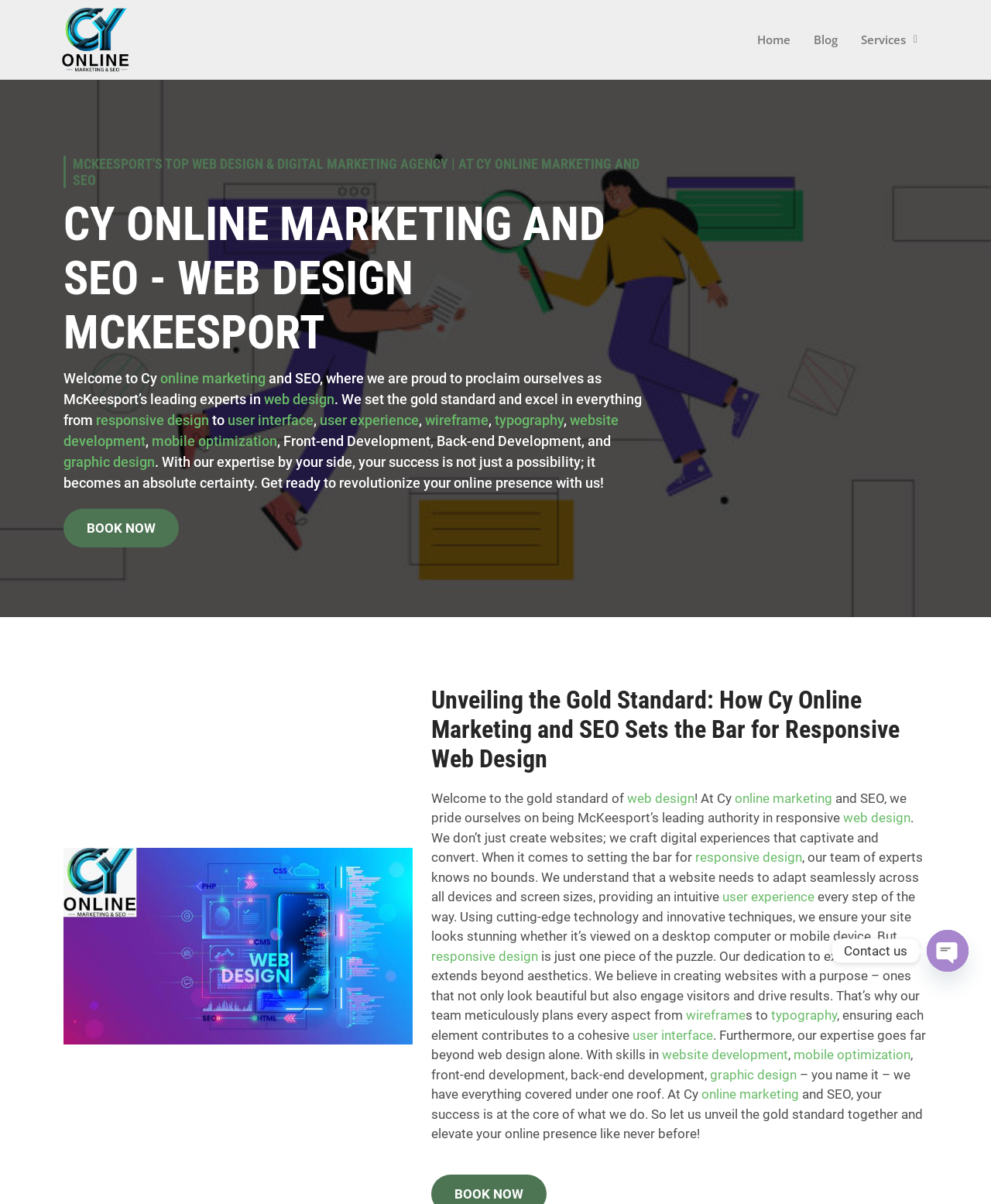Provide the bounding box coordinates for the area that should be clicked to complete the instruction: "Explore the 'Services'".

[0.857, 0.019, 0.938, 0.048]